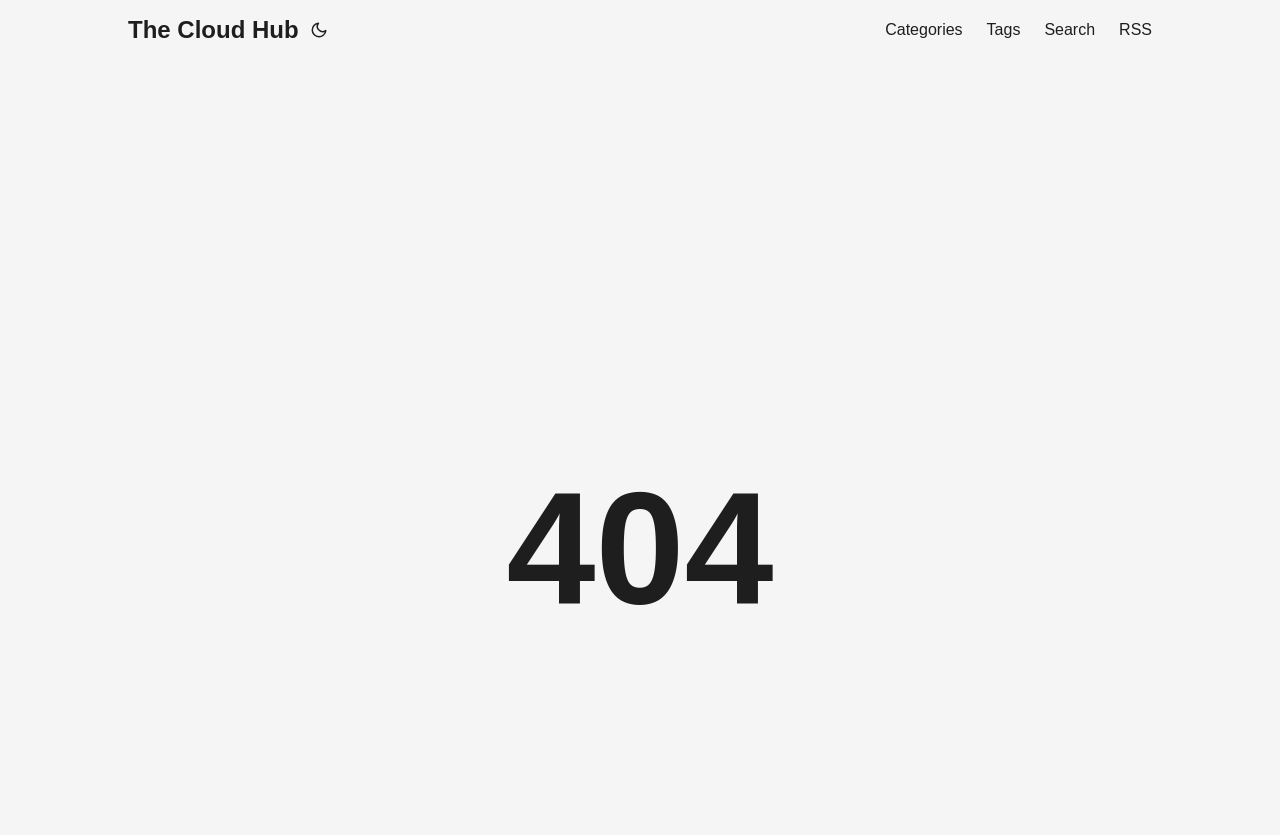From the image, can you give a detailed response to the question below:
How many links are present in the top navigation bar?

The top navigation bar contains links to 'The Cloud Hub', 'Categories', 'Tags', 'Search', and 'RSS', which makes a total of 5 links.